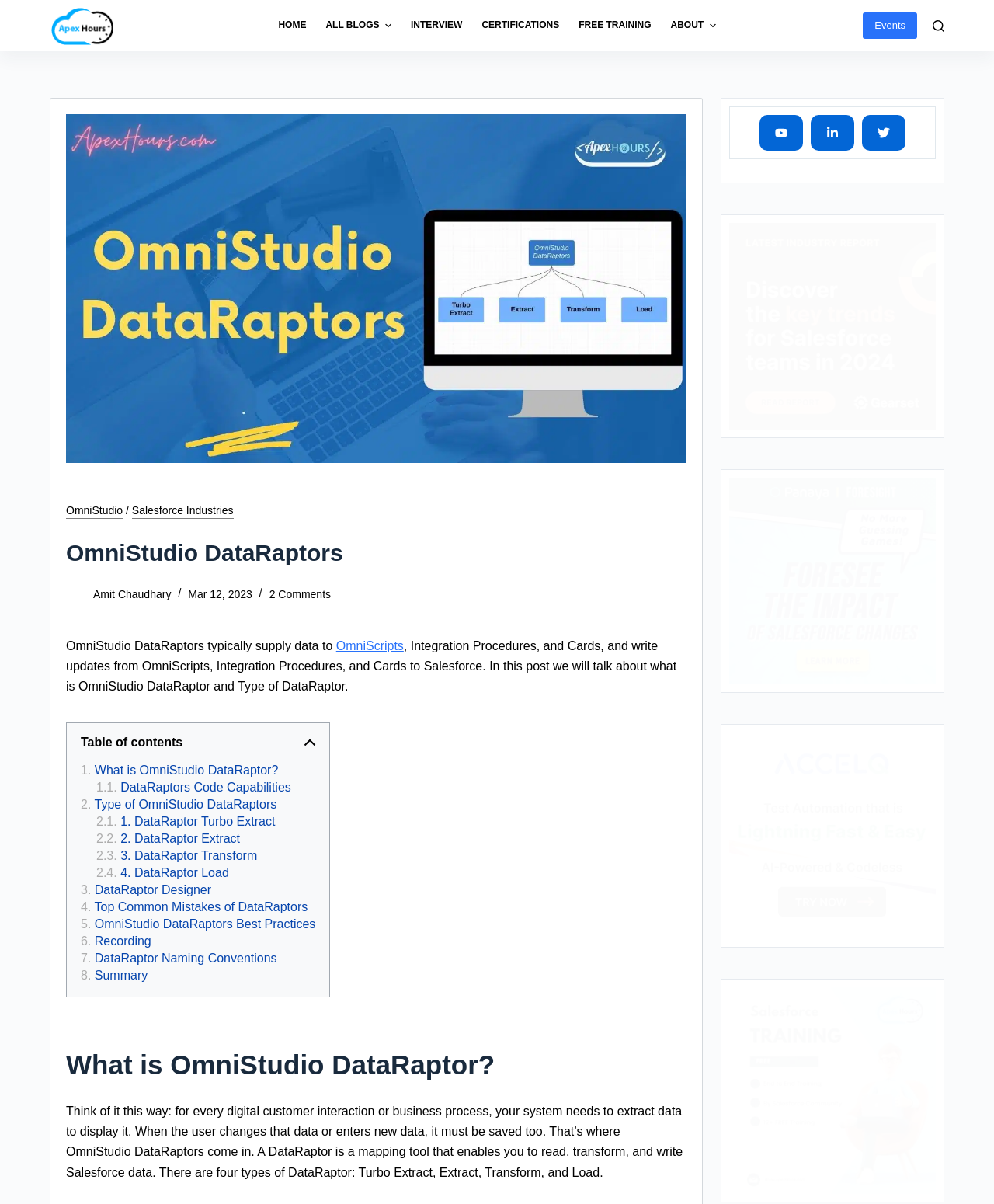Predict the bounding box of the UI element that fits this description: "4. DataRaptor Load".

[0.097, 0.718, 0.23, 0.732]